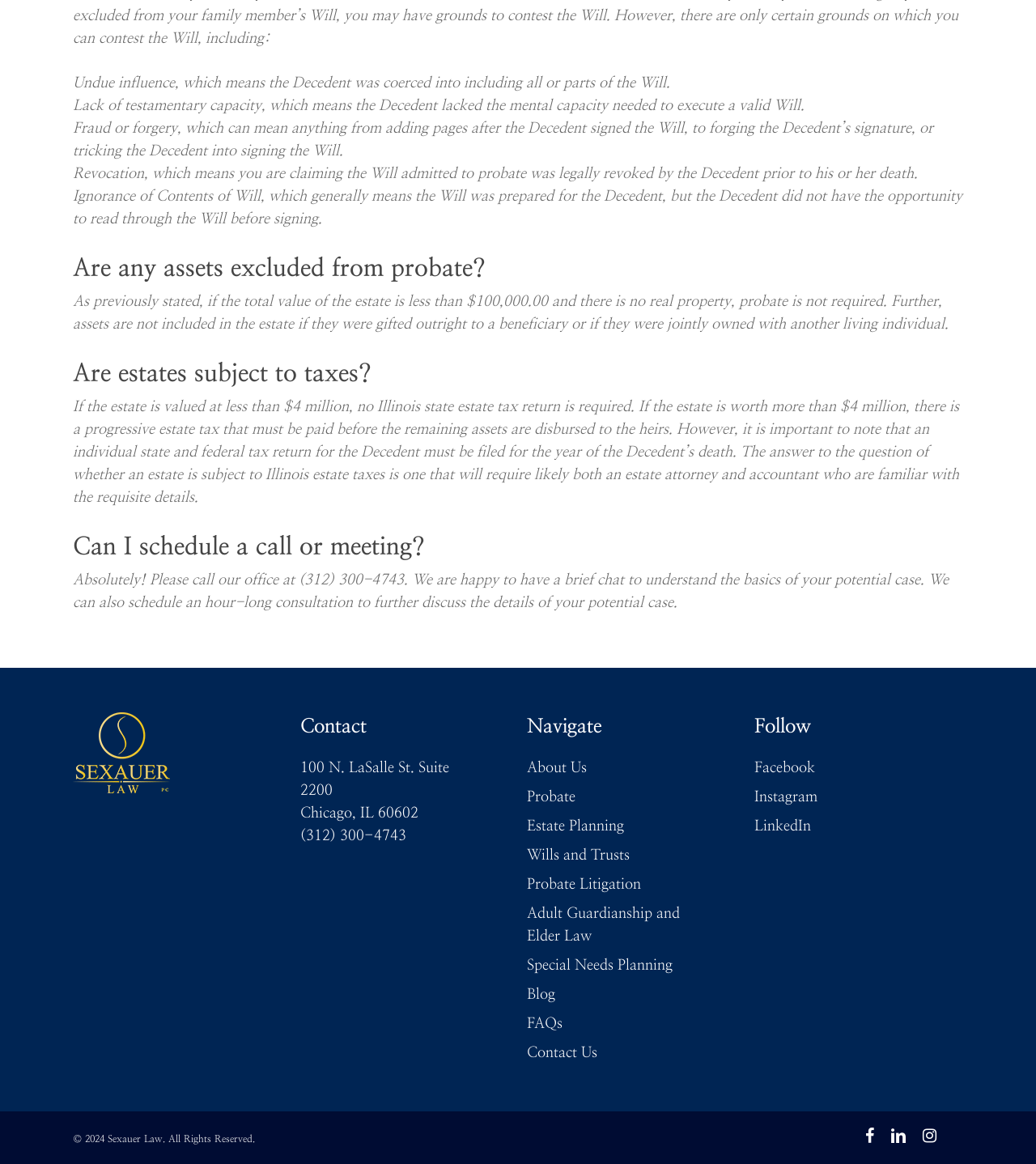Identify the bounding box coordinates for the UI element described as: "Wills and Trusts". The coordinates should be provided as four floats between 0 and 1: [left, top, right, bottom].

[0.509, 0.725, 0.685, 0.744]